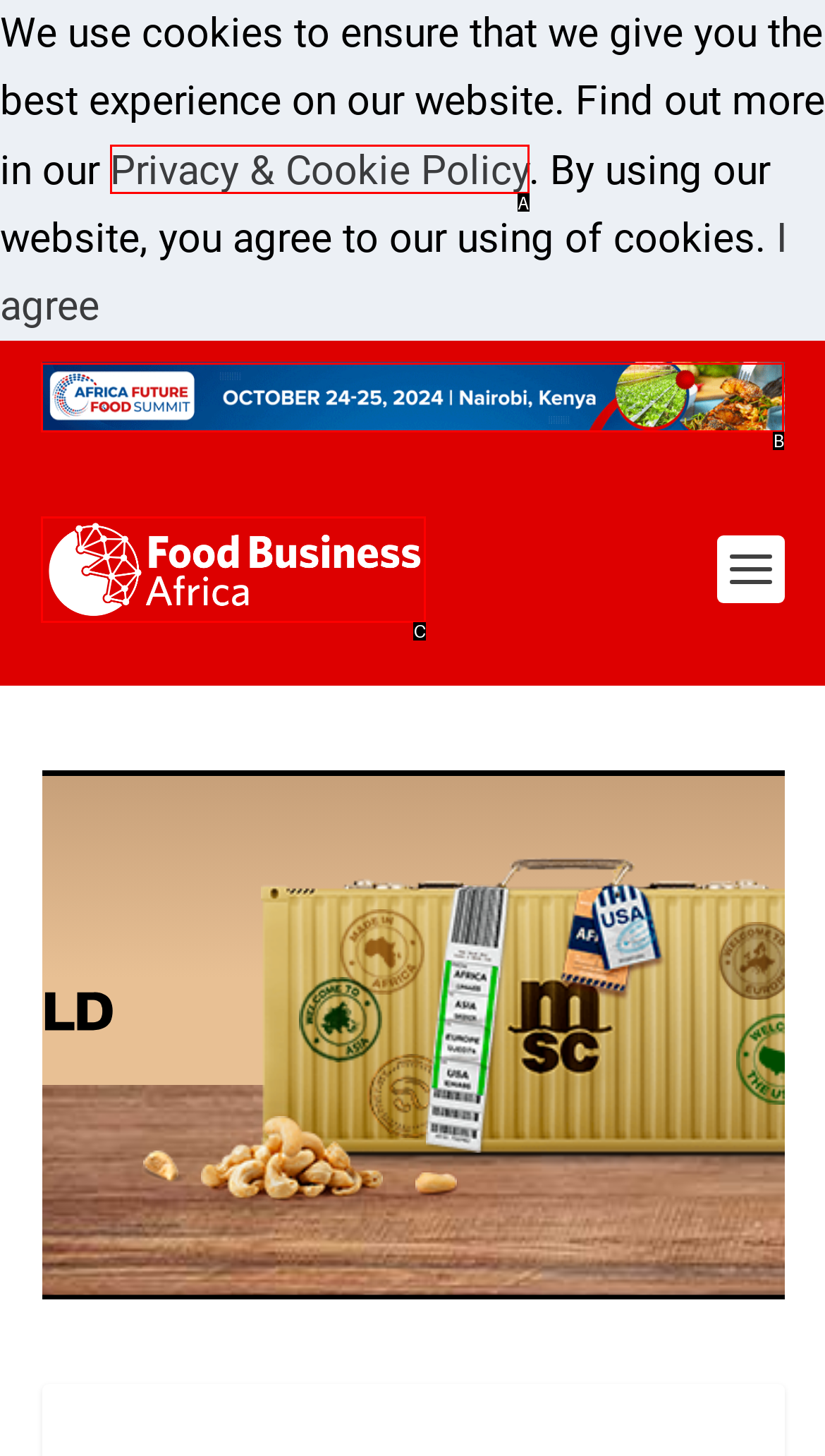Identify which HTML element matches the description: alt="Food Business Africa Magazine". Answer with the correct option's letter.

C